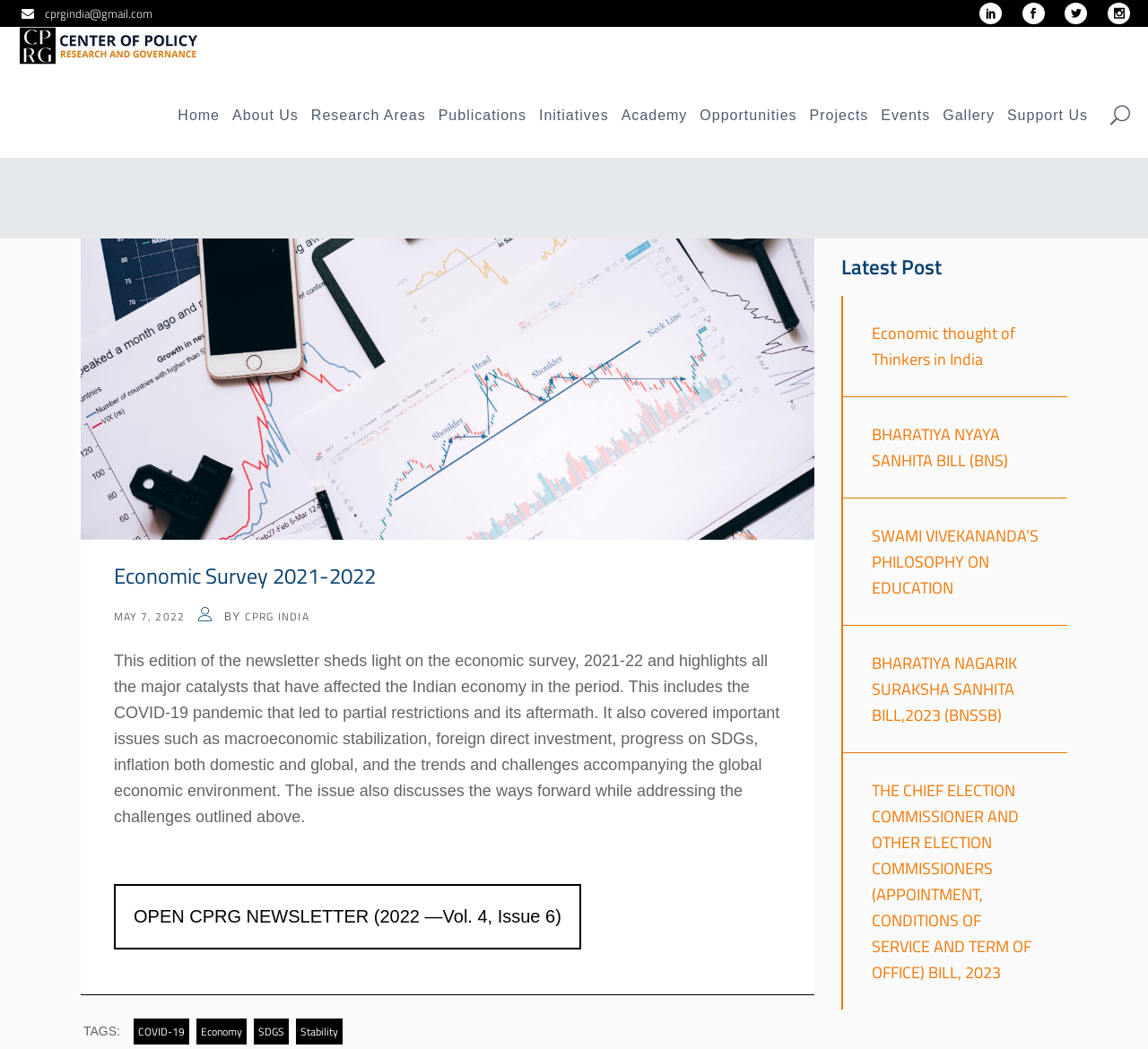Answer the question in a single word or phrase:
How many tags are listed at the bottom of the webpage?

5